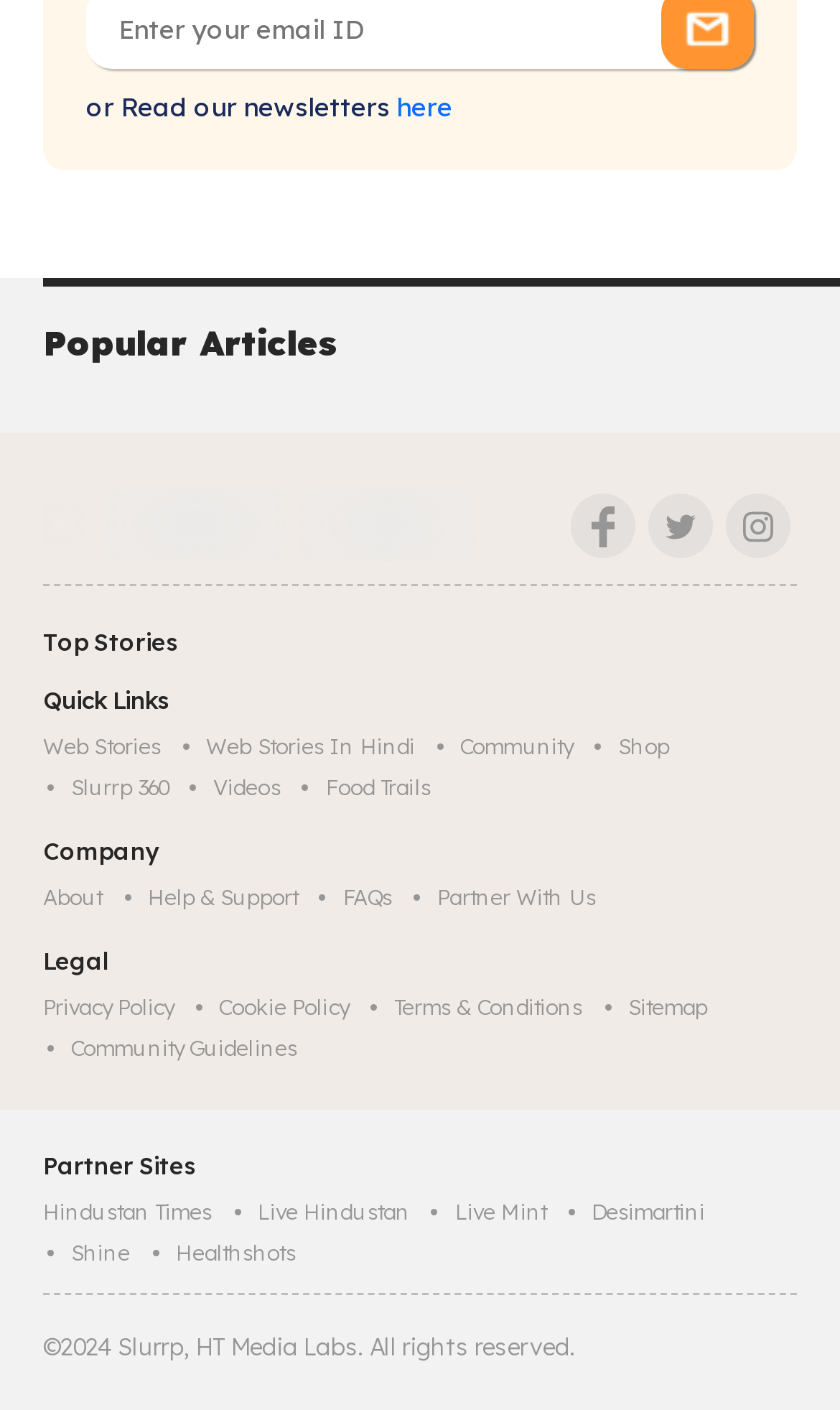Specify the bounding box coordinates (top-left x, top-left y, bottom-right x, bottom-right y) of the UI element in the screenshot that matches this description: Hindustan Times

[0.051, 0.843, 0.273, 0.872]